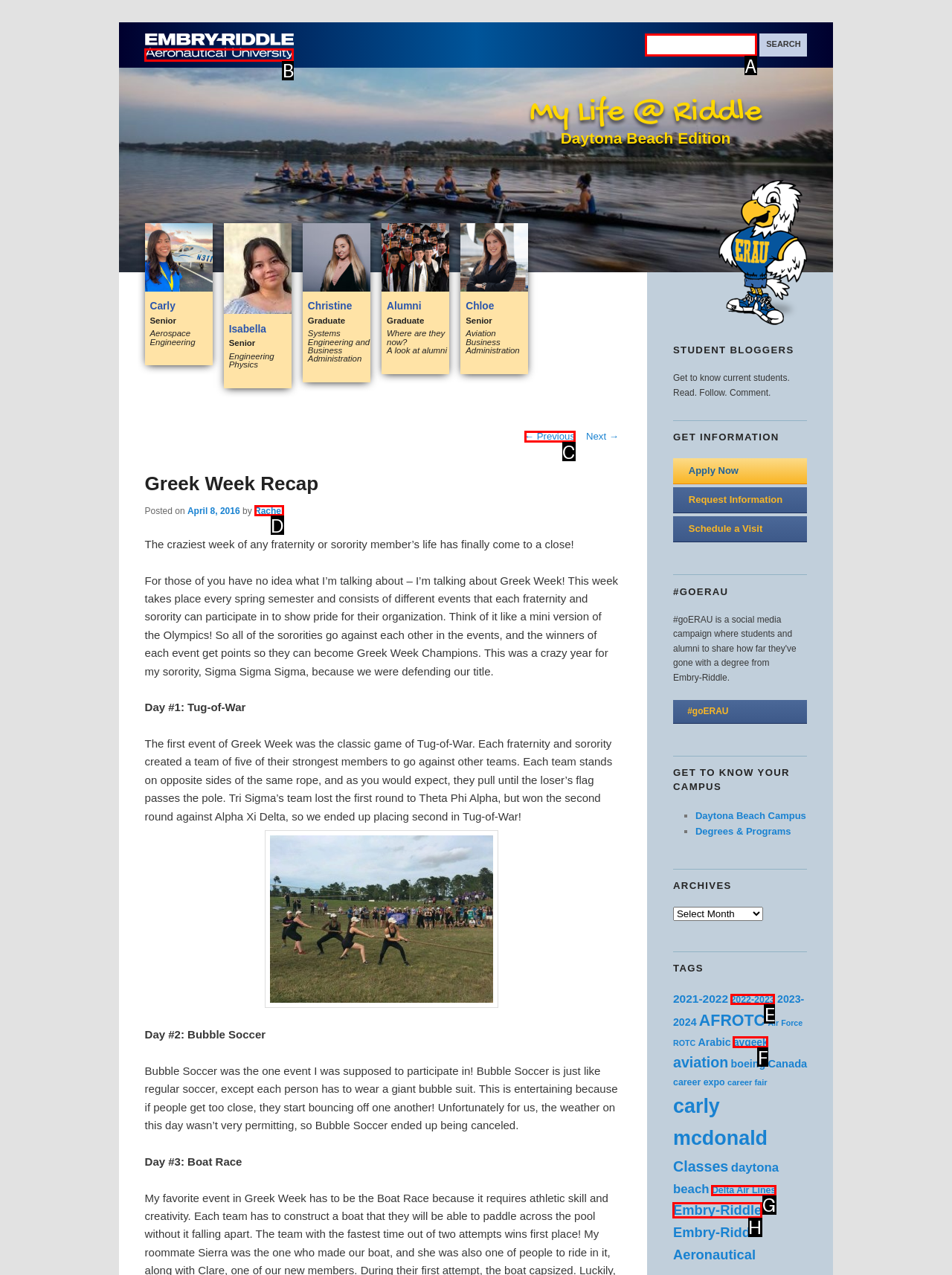Determine which option you need to click to execute the following task: View previous posts. Provide your answer as a single letter.

C